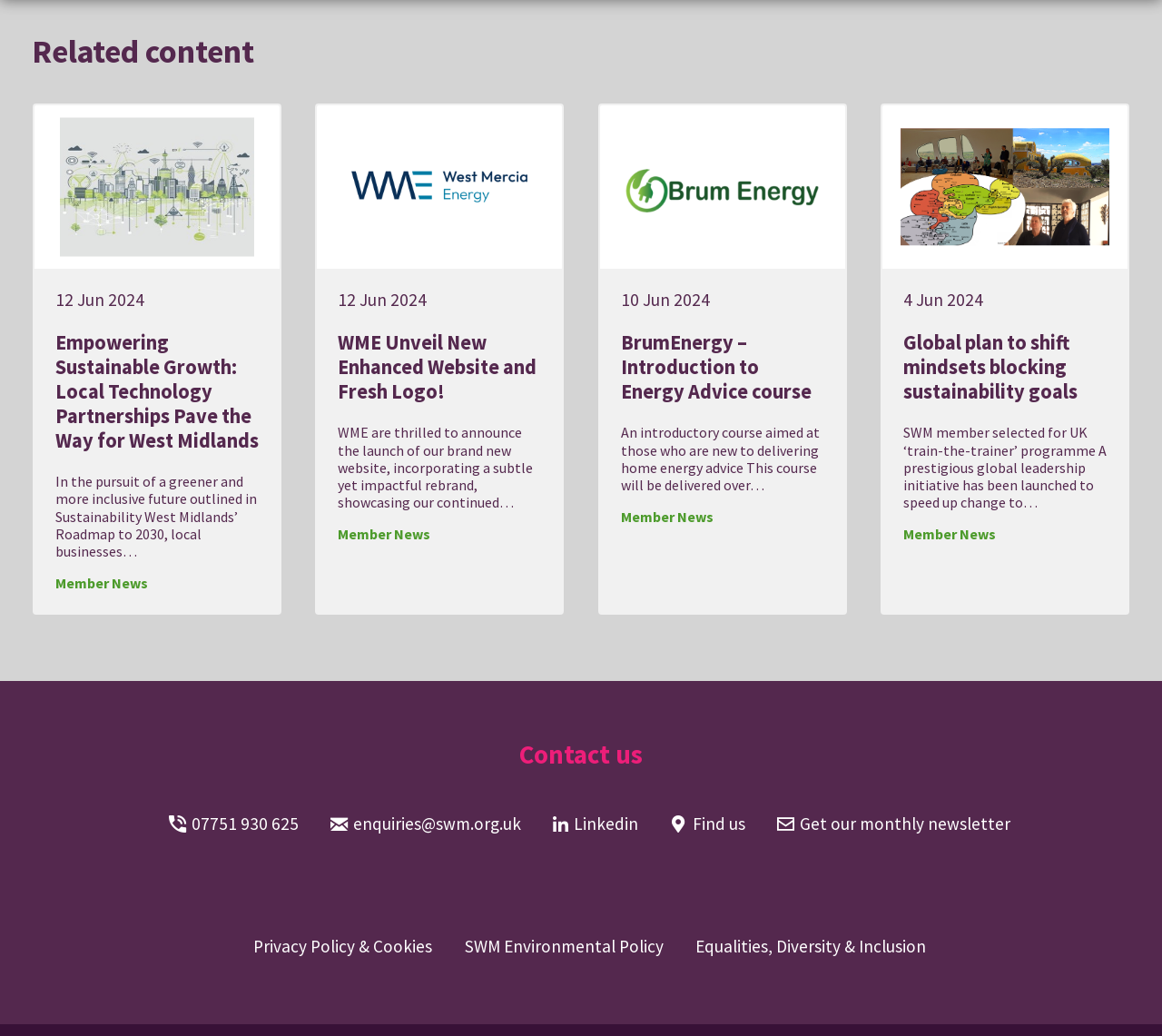How can I contact Sustainability West Midlands?
Answer the question using a single word or phrase, according to the image.

07751 930 625 or enquiries@swm.org.uk